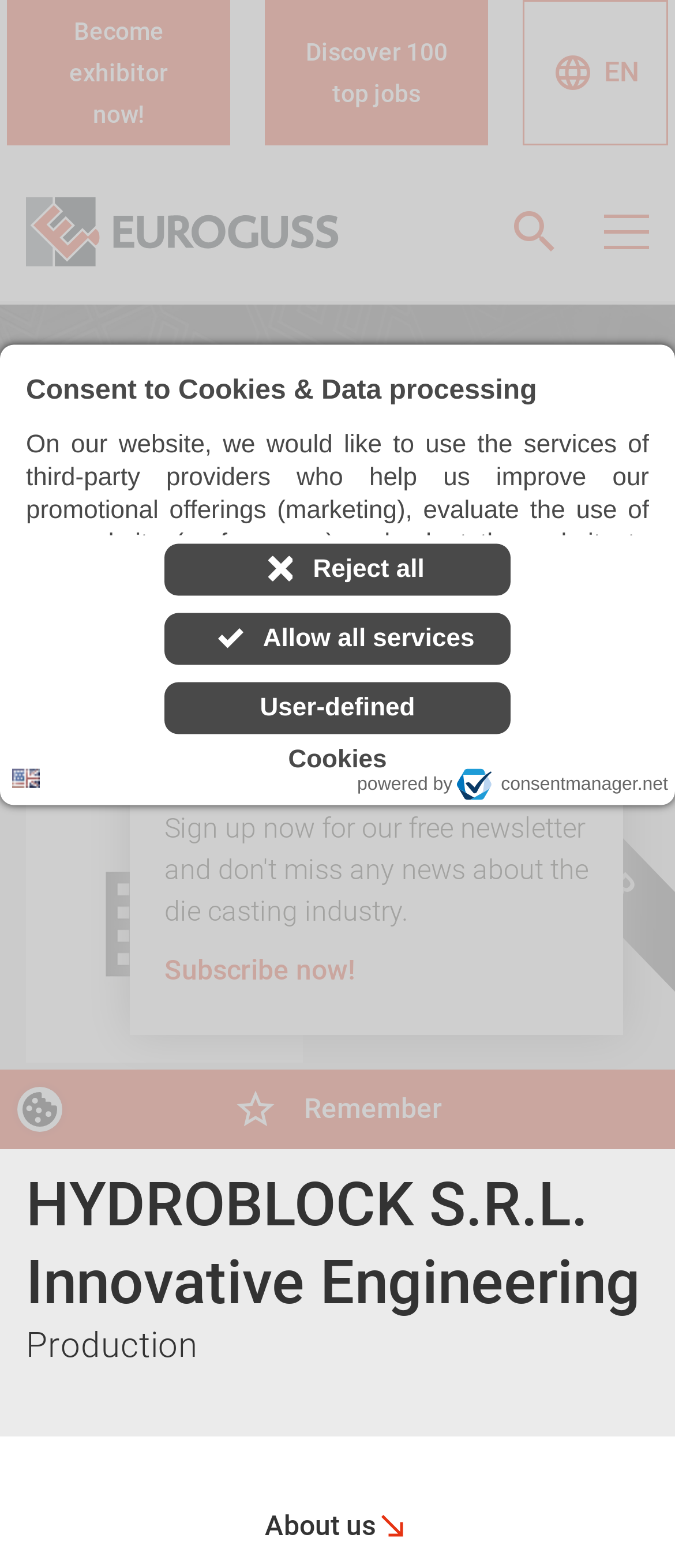Please specify the bounding box coordinates of the clickable section necessary to execute the following command: "Search for something".

[0.751, 0.13, 0.833, 0.166]